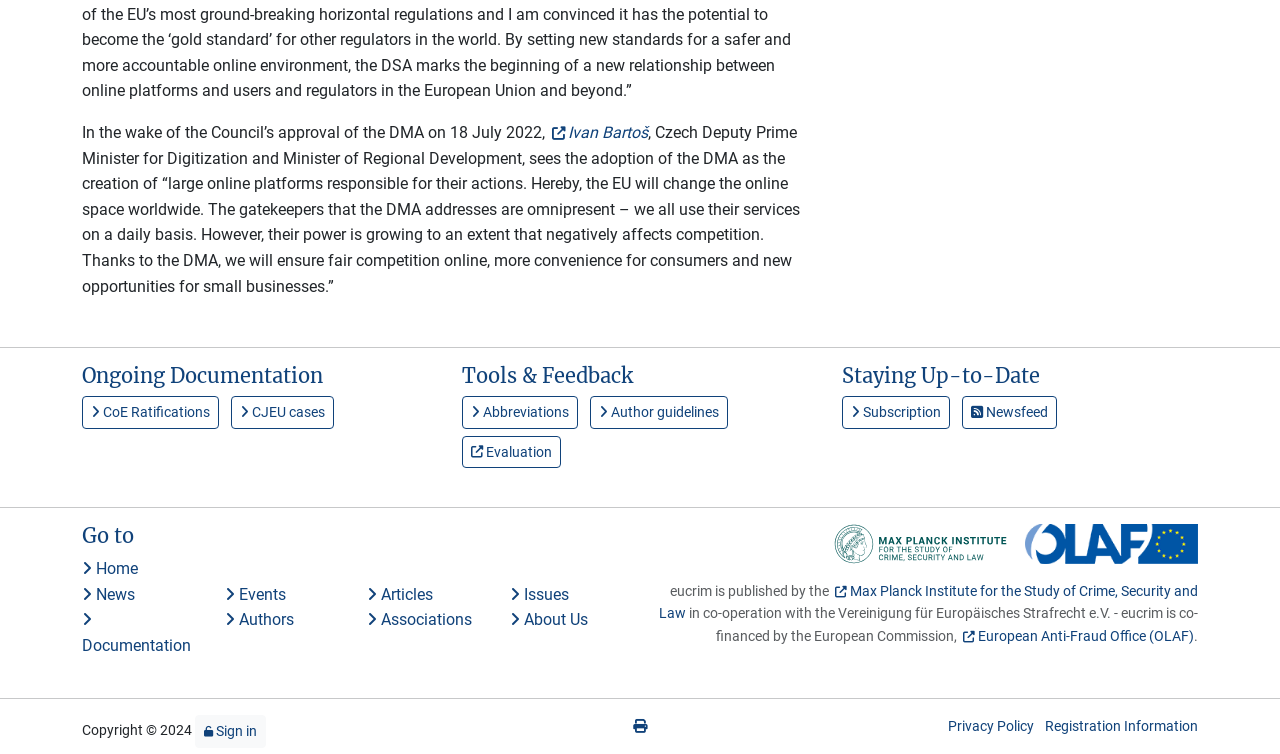Identify the bounding box for the element characterized by the following description: "Articles".

[0.287, 0.775, 0.338, 0.8]